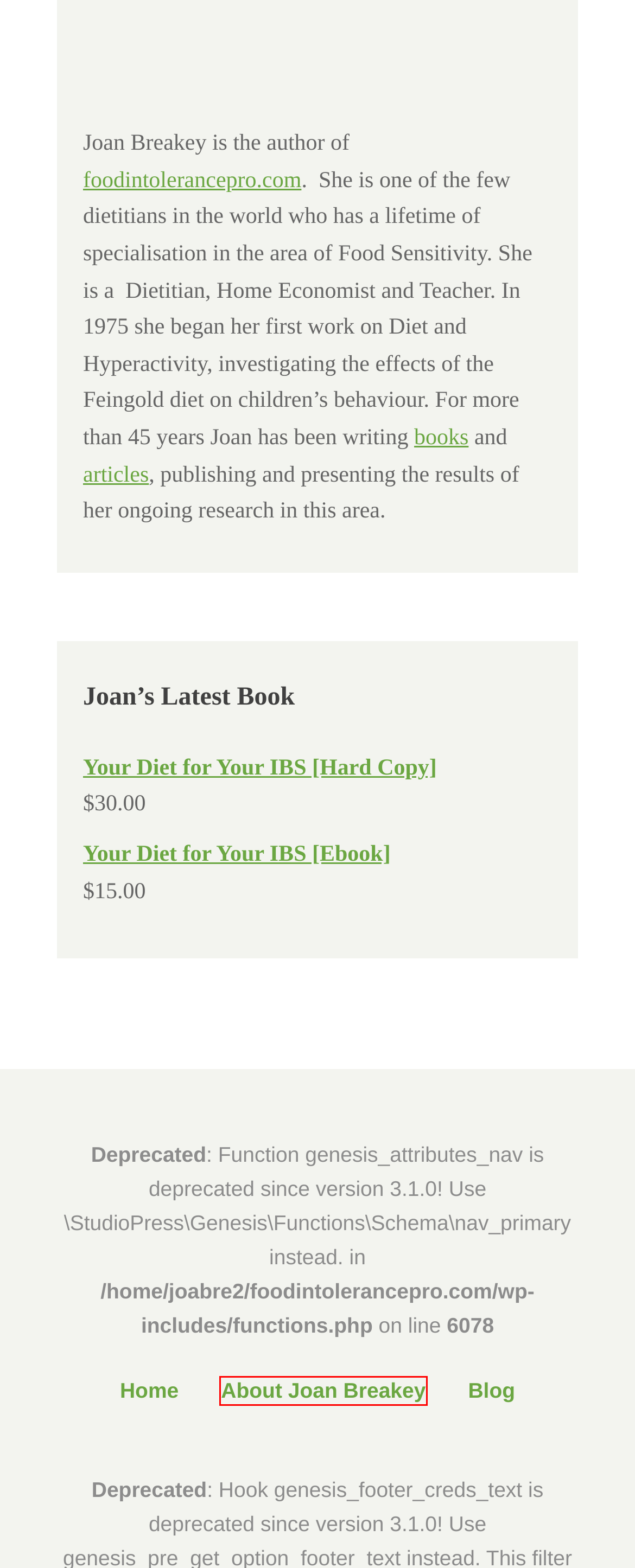Examine the screenshot of a webpage with a red bounding box around a UI element. Your task is to identify the webpage description that best corresponds to the new webpage after clicking the specified element. The given options are:
A. Articles
B. Cart
C. Contact
D. Joan Breakey Food Intolerance Pro
E. Blog
F. Shop
G. About Joan Breakey
H. Web Analytics Made Easy - Statcounter

G